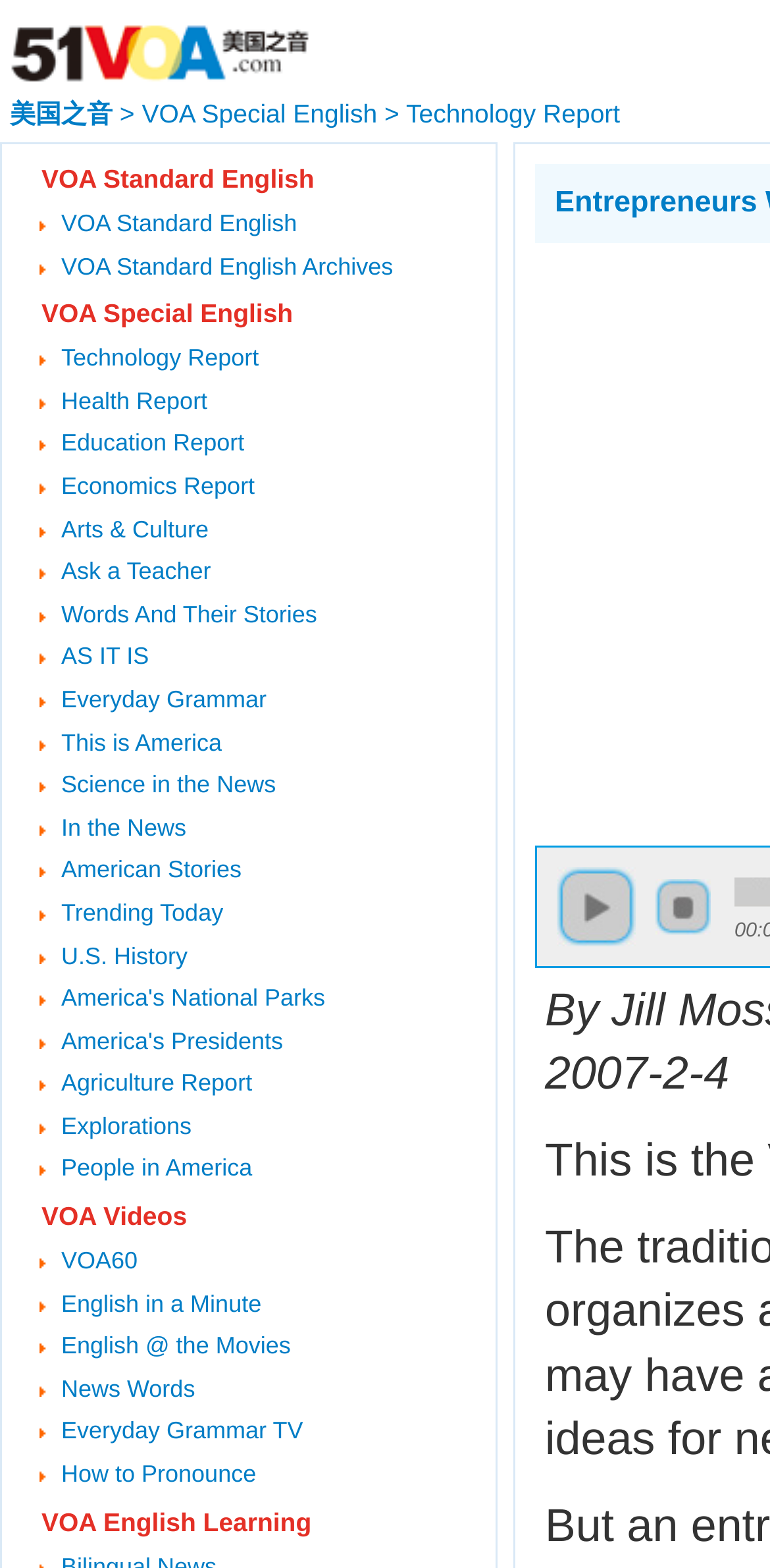Articulate a complete and detailed caption of the webpage elements.

The webpage is about VOA Special English, specifically the Technology Report, focusing on entrepreneurs who measure their return in 'social value'. At the top left corner, there is a logo of VOA美国之音 (VOA American Voice) with a link to the main page. Next to it, there is a link to 美国之音 (American Voice) and a greater-than symbol (>).

Below these links, there is a horizontal menu with links to different sections, including VOA Special English, Technology Report, and VOA Standard English. 

On the left side of the page, there is a list of links to various reports and programs, including Health Report, Education Report, Economics Report, Arts & Culture, and many others. Each link is preceded by a list marker (•).

On the right side of the page, there is a section with a link to VOA Videos and a list of links to video programs, including VOA60, English in a Minute, and English @ the Movies.

At the bottom of the page, there is a date "2007-2-4" and a section with buttons to play and stop audio or video content.